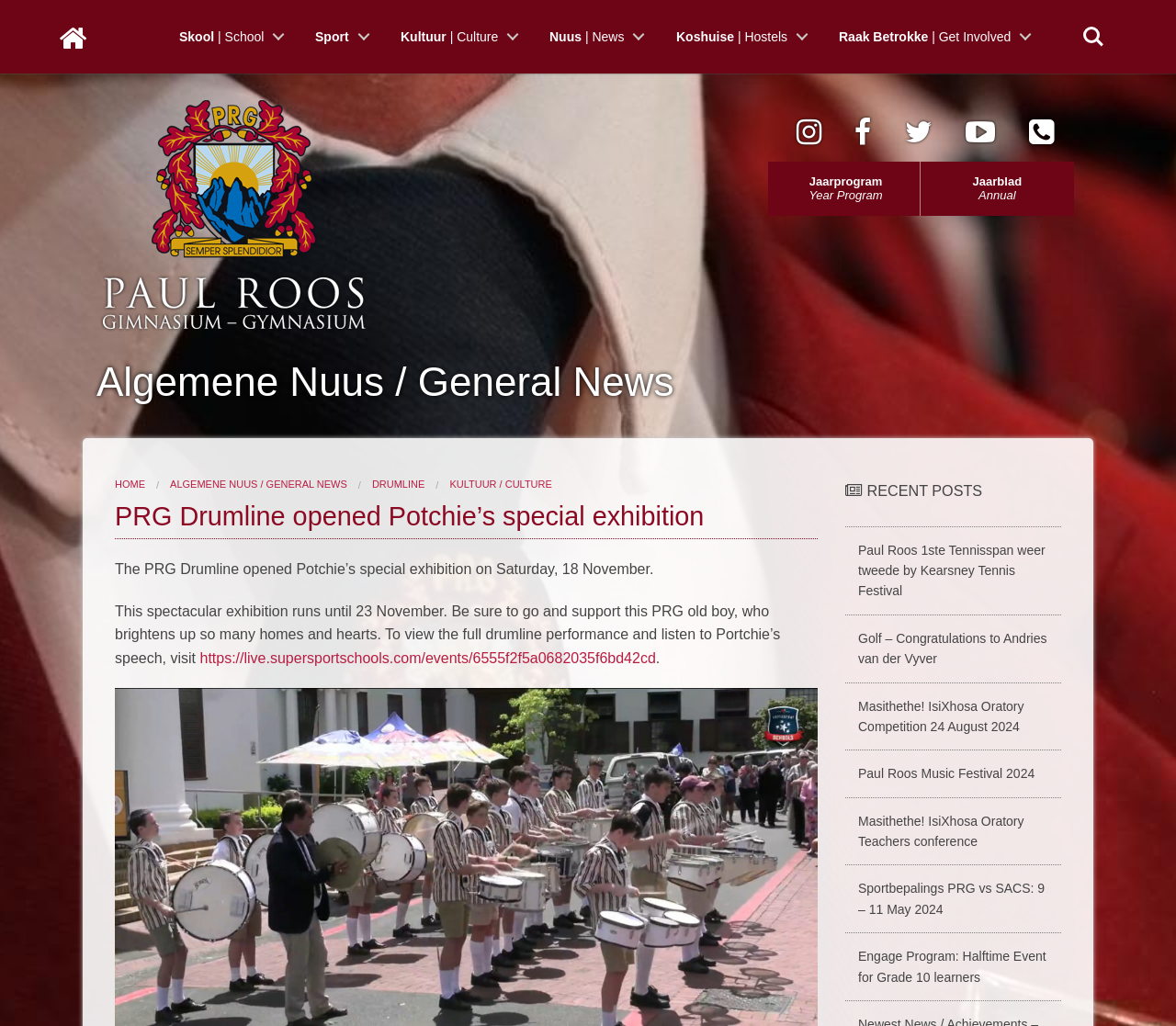Please find the top heading of the webpage and generate its text.

Algemene Nuus / General News